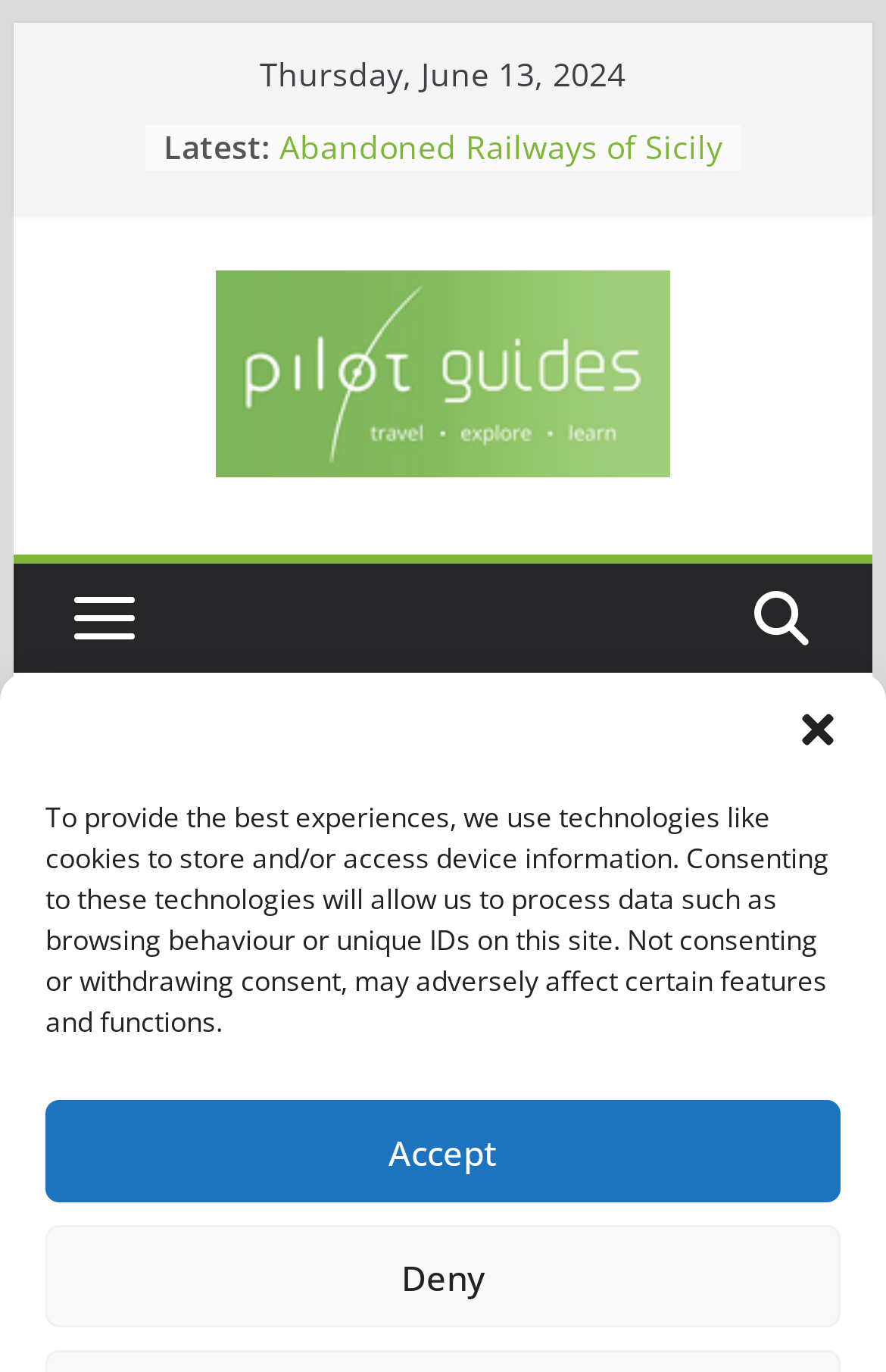Identify the bounding box for the described UI element. Provide the coordinates in (top-left x, top-left y, bottom-right x, bottom-right y) format with values ranging from 0 to 1: alt="PILOT GUIDES"

[0.244, 0.197, 0.756, 0.348]